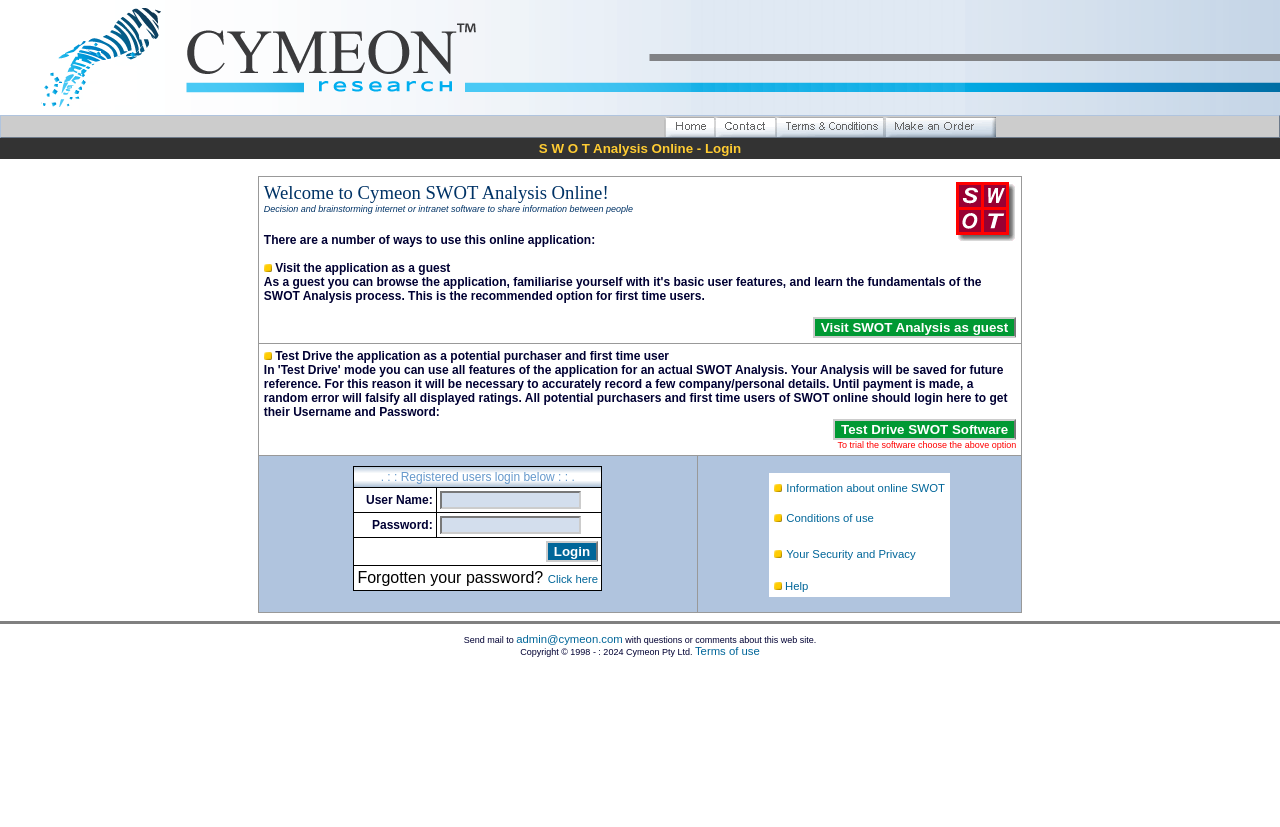Respond to the following question with a brief word or phrase:
What can registered users do on this webpage?

Login